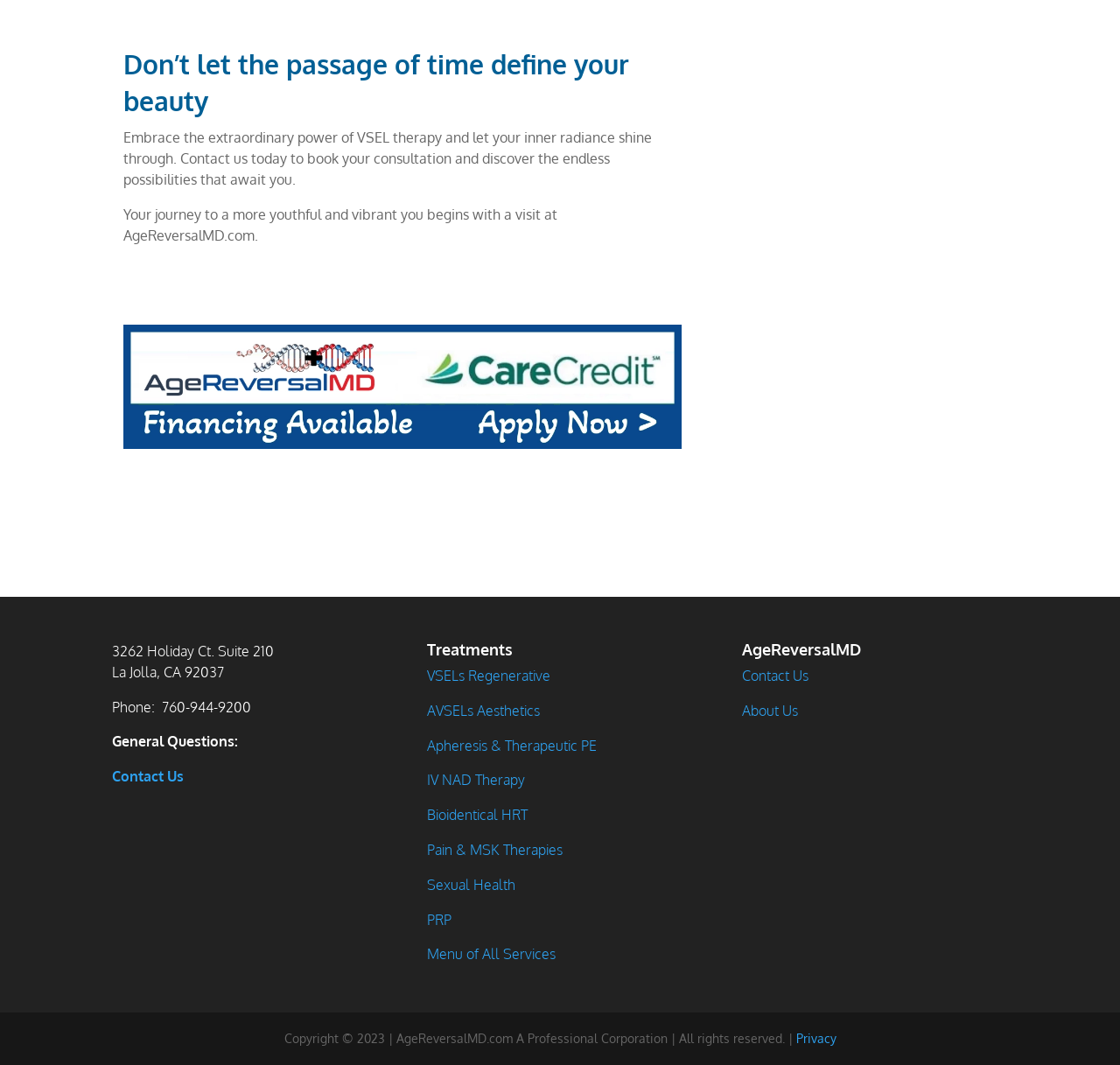How many treatment options are listed on the webpage?
From the image, respond with a single word or phrase.

9